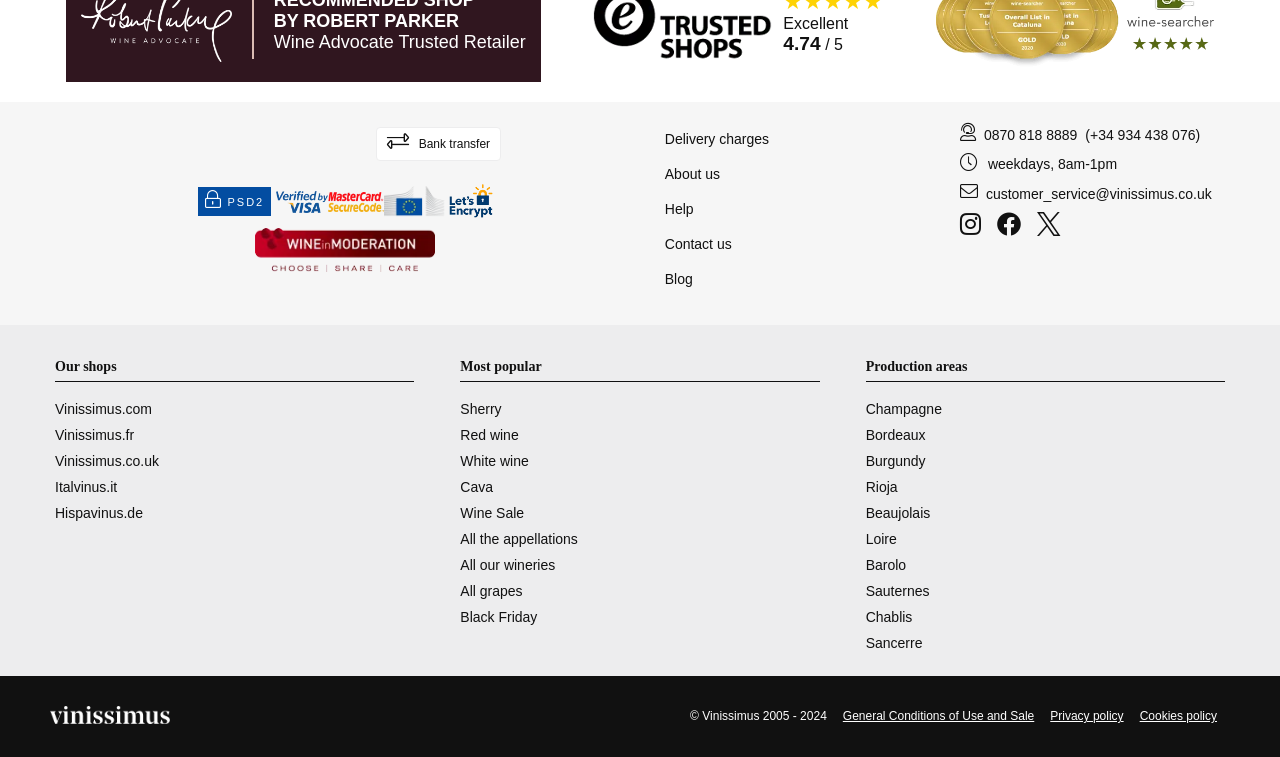What is the rating of this website?
Provide a comprehensive and detailed answer to the question.

The rating of this website is 4.74 out of 5, as indicated by the StaticText element with the text '4.74' and the StaticText element with the text 'Excellent'.